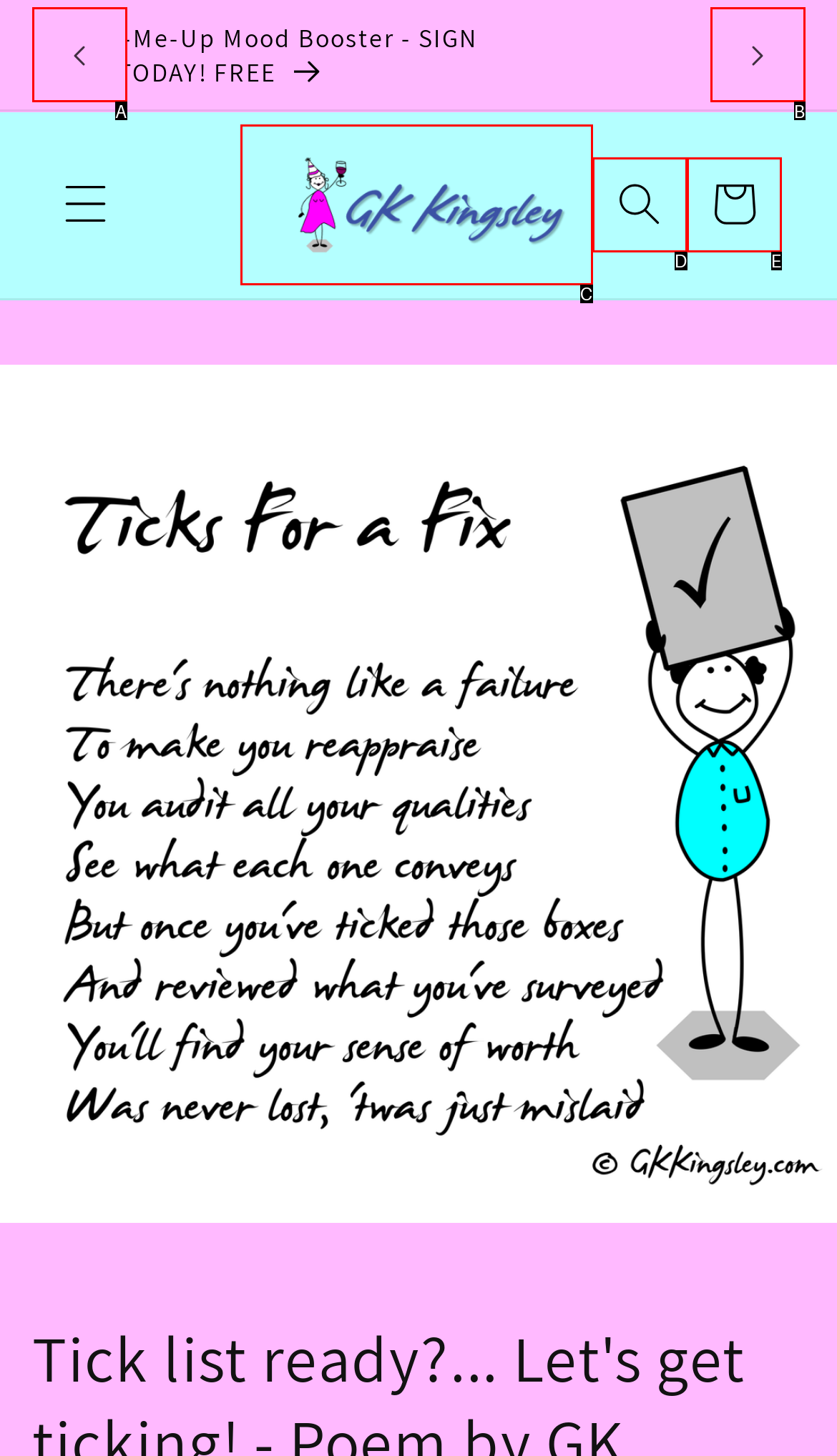Choose the HTML element that best fits the description: parent_node: Shopping Bag. Answer with the option's letter directly.

C